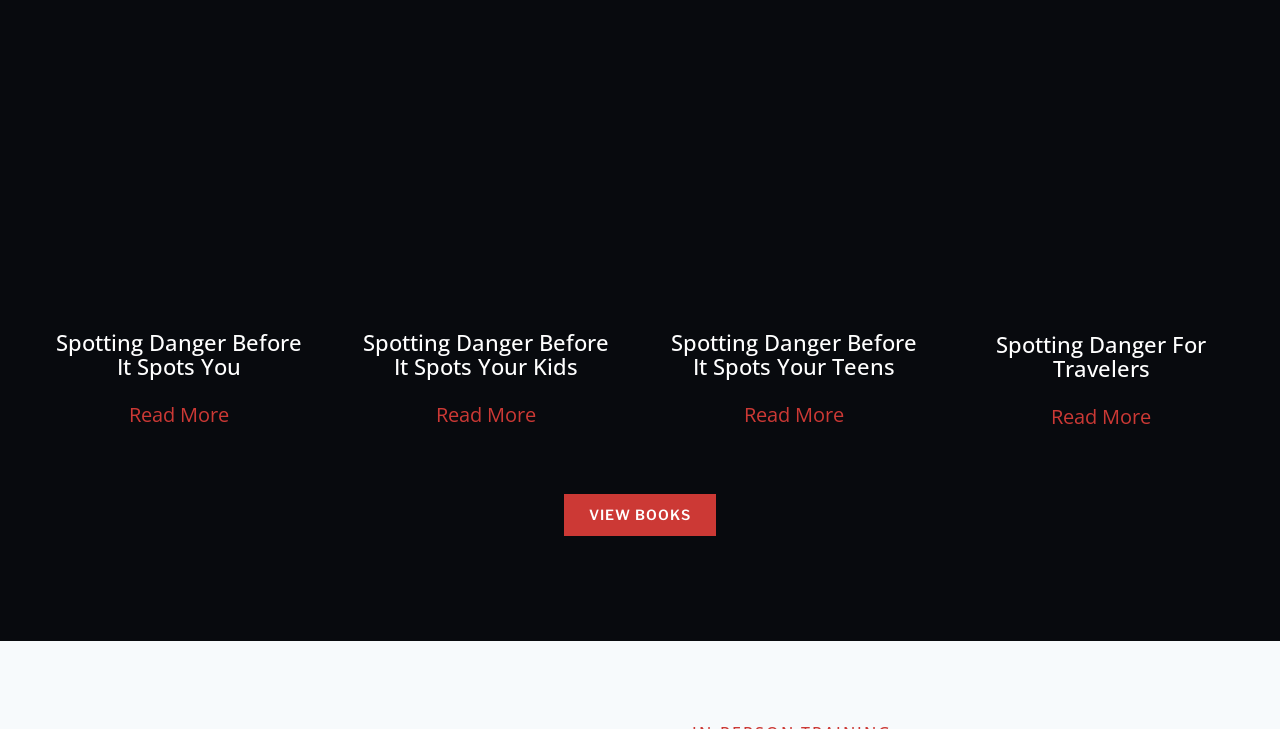Determine the coordinates of the bounding box for the clickable area needed to execute this instruction: "Read more about spotting danger for travelers".

[0.808, 0.542, 0.913, 0.602]